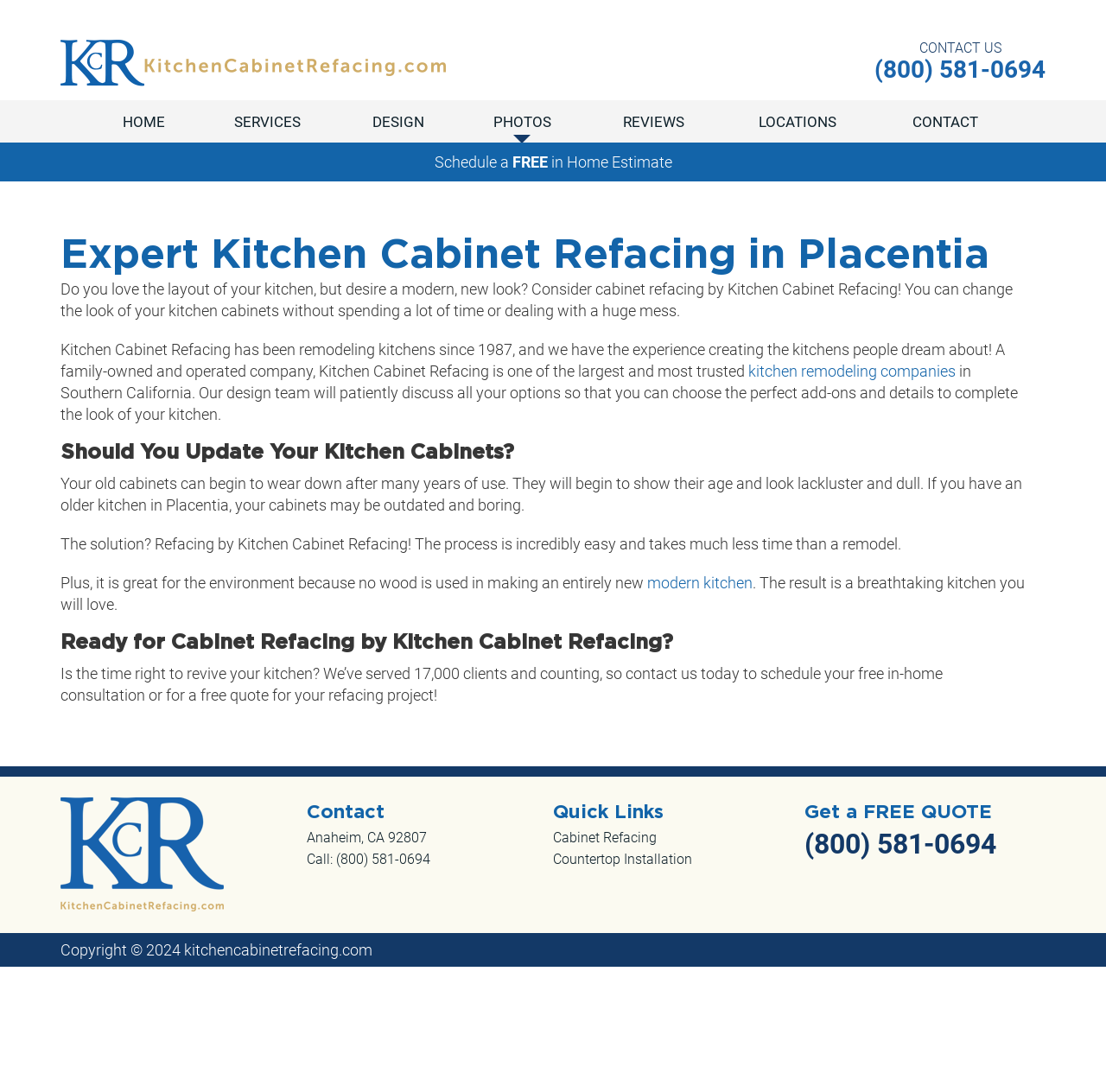Identify the bounding box coordinates for the region of the element that should be clicked to carry out the instruction: "Click the 'HOME' link". The bounding box coordinates should be four float numbers between 0 and 1, i.e., [left, top, right, bottom].

[0.082, 0.1, 0.179, 0.123]